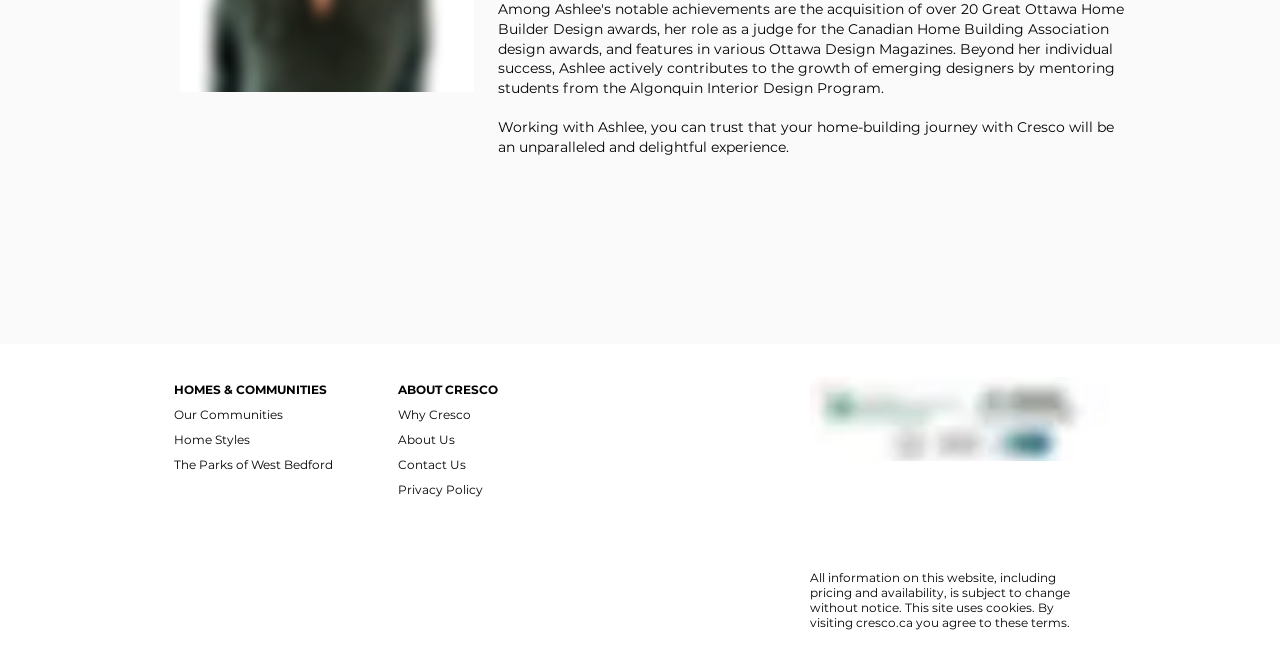Please give a concise answer to this question using a single word or phrase: 
What is the image at the bottom of the page?

Cresco Footer